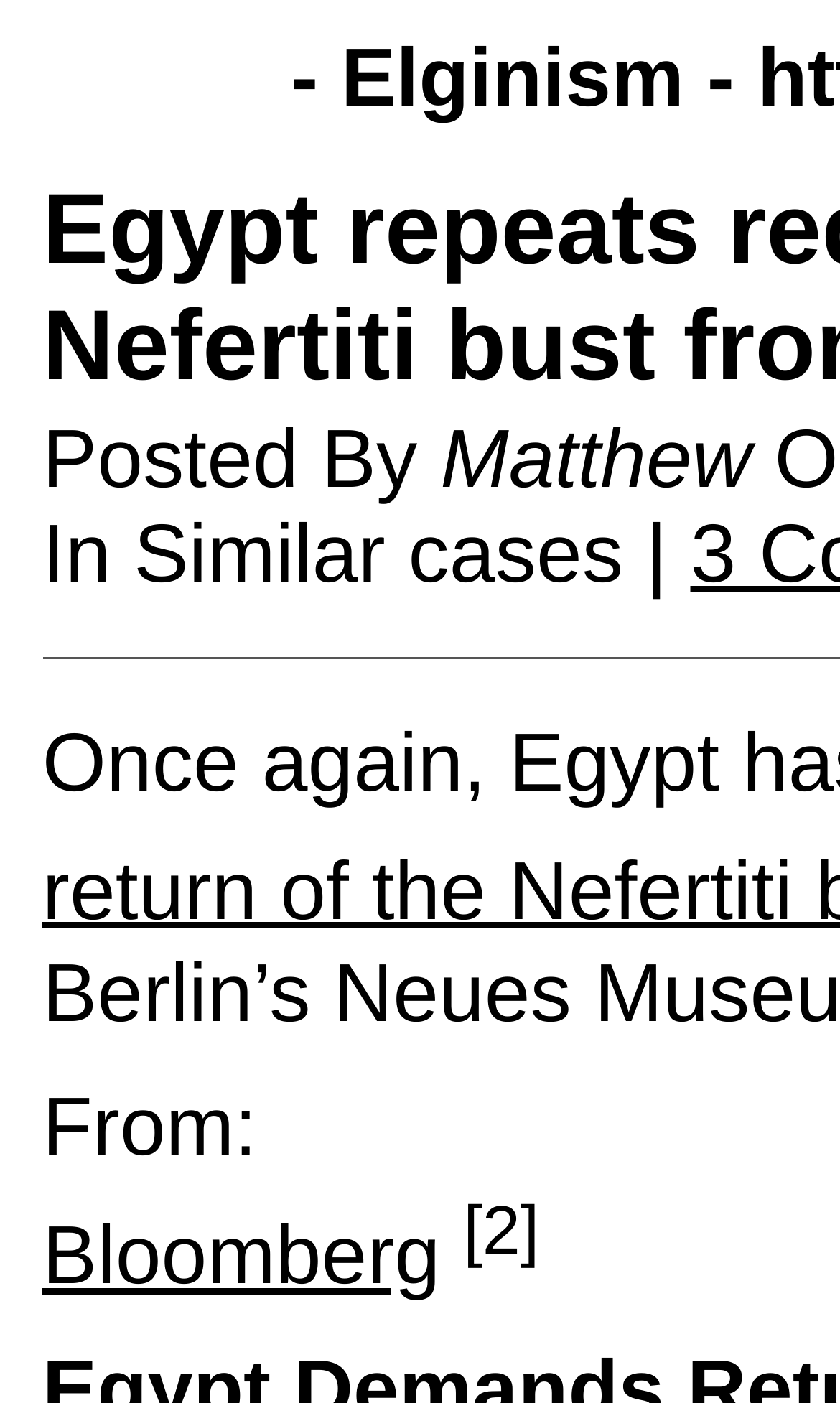How many similar cases are mentioned?
Using the image as a reference, answer the question in detail.

The number of similar cases can be found by looking at the 'In Similar cases |' section, which is located near the top of the webpage. There is only one similar case mentioned, as indicated by the '|' symbol at the end of the text.